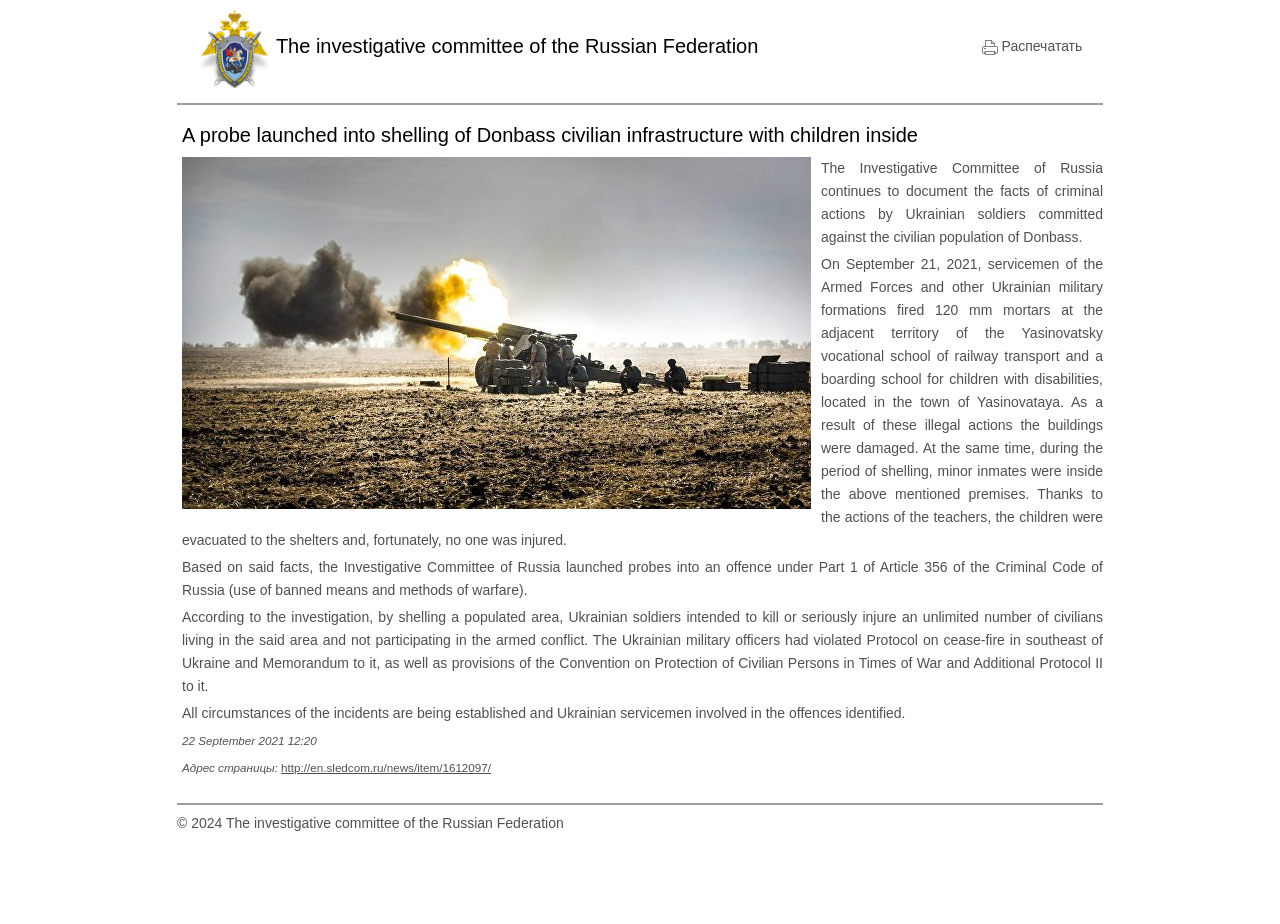Please provide a short answer using a single word or phrase for the question:
What is the date of the incident?

September 21, 2021